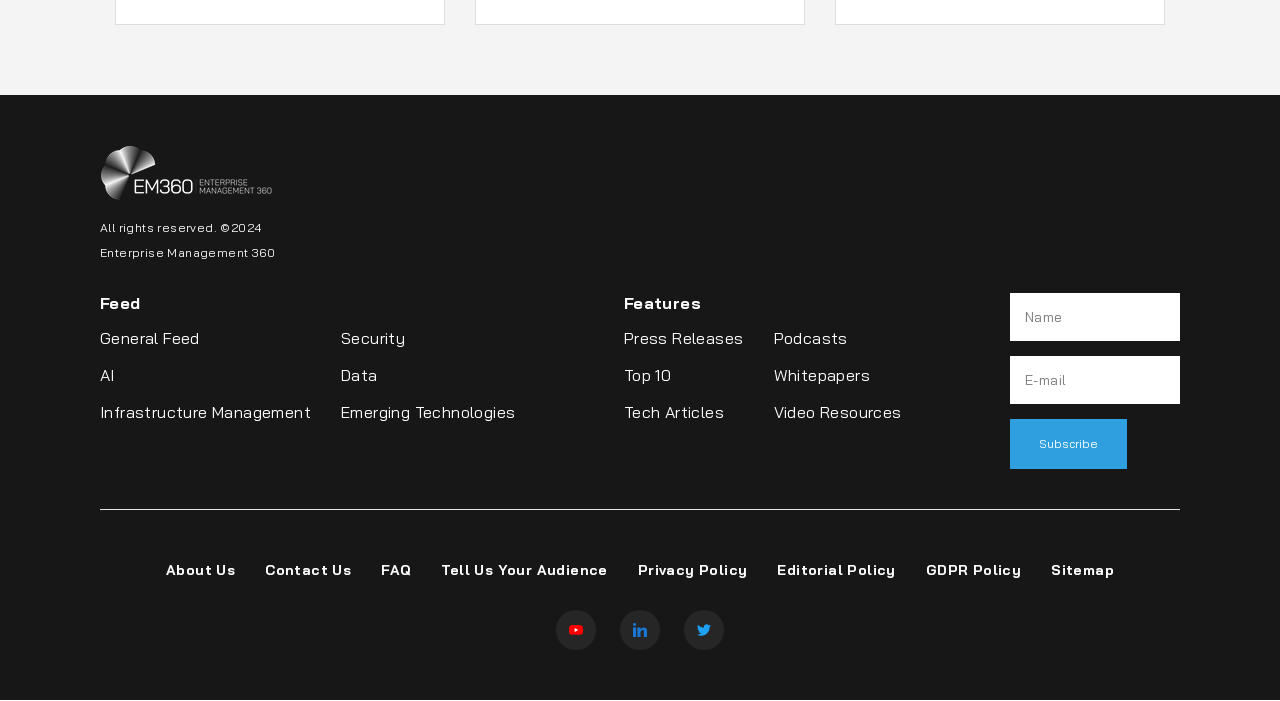Provide your answer in one word or a succinct phrase for the question: 
How many categories are available in the feed section?

5